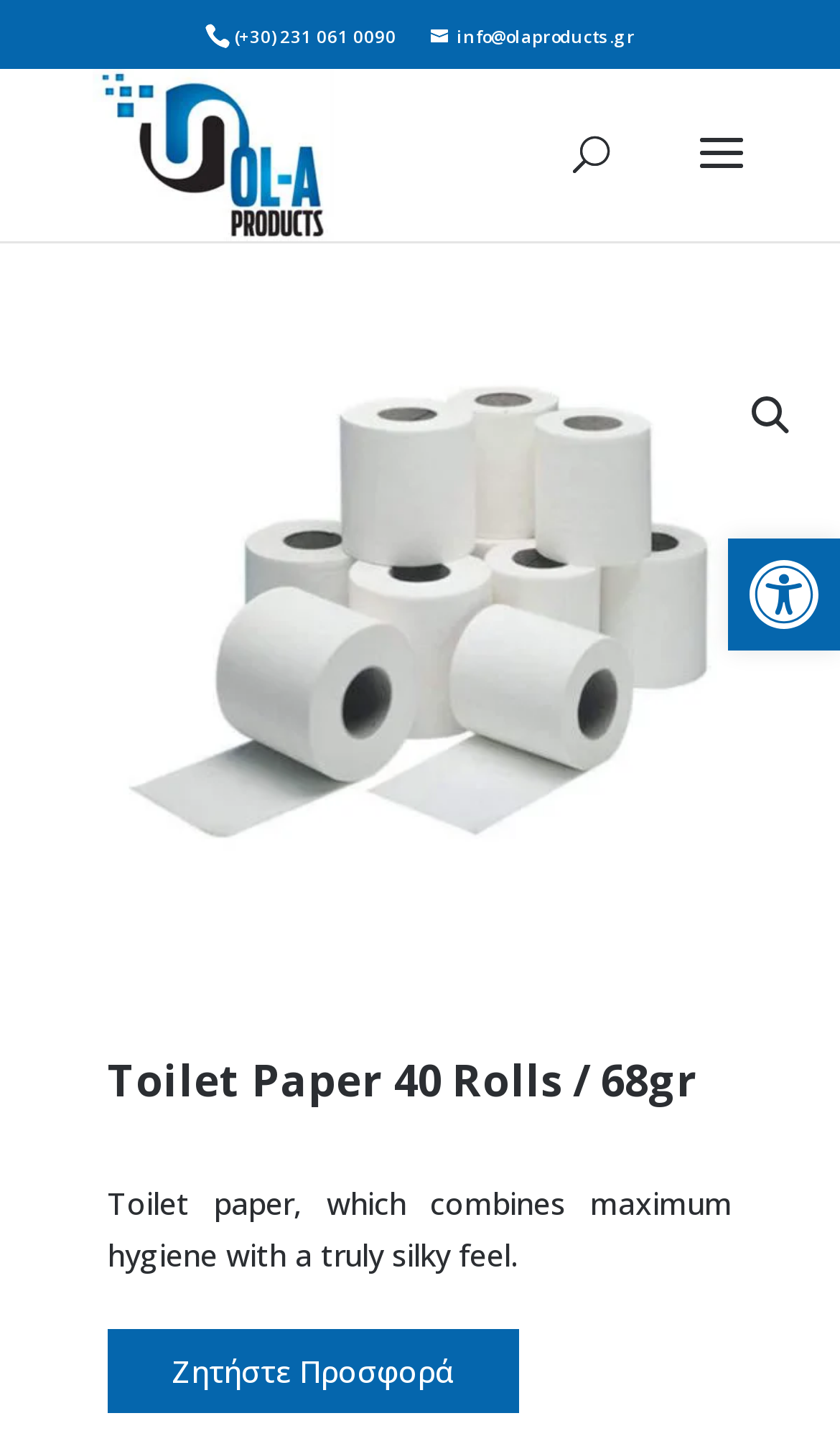Refer to the image and offer a detailed explanation in response to the question: What is the button text below the product image?

I found the button text by looking at the link element with the text 'Ζητήστε Προσφορά' at coordinates [0.128, 0.929, 0.618, 0.987].